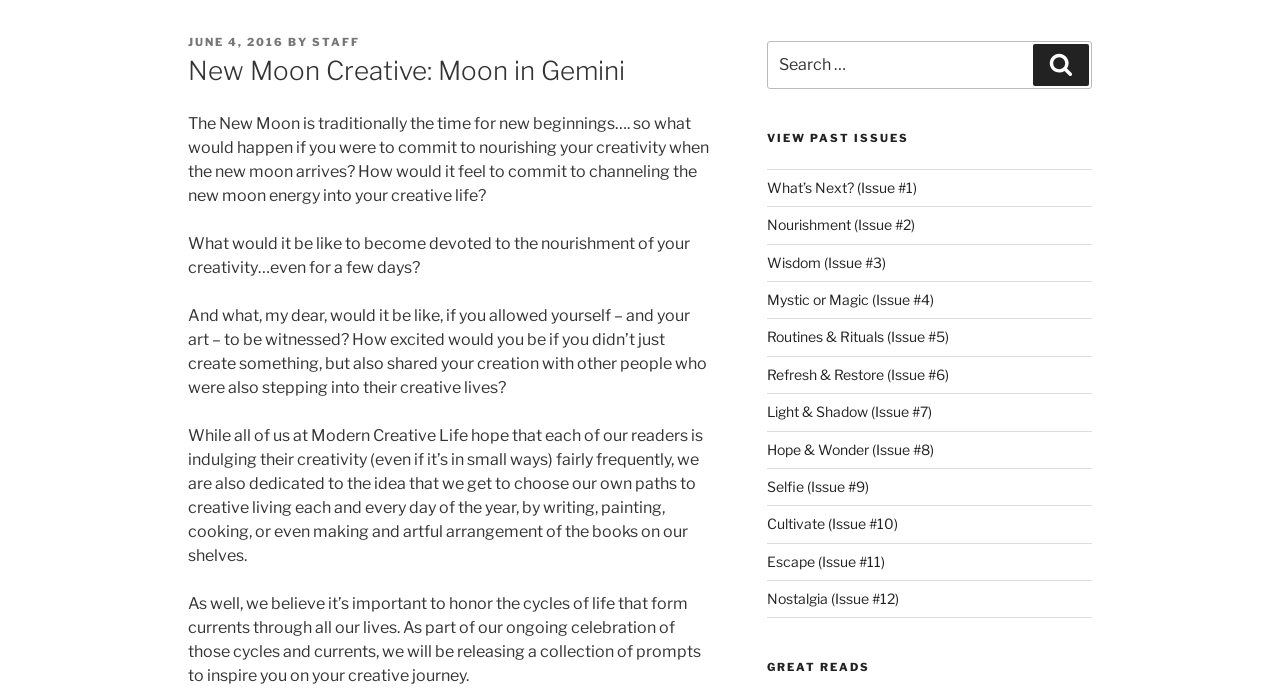Can you look at the image and give a comprehensive answer to the question:
What is the date of the posted article?

The date of the posted article can be found in the header section of the webpage, where it says 'POSTED ON JUNE 4, 2016'.